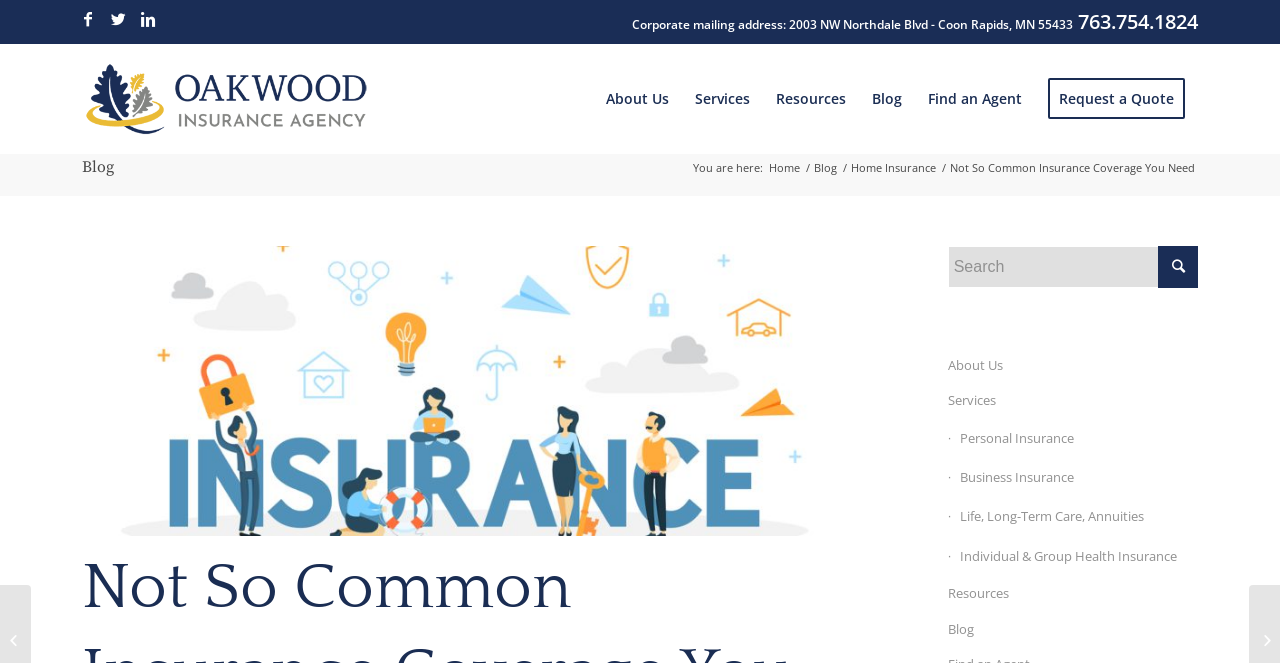Using the element description: "Life, Long-Term Care, Annuities", determine the bounding box coordinates. The coordinates should be in the format [left, top, right, bottom], with values between 0 and 1.

[0.74, 0.75, 0.936, 0.81]